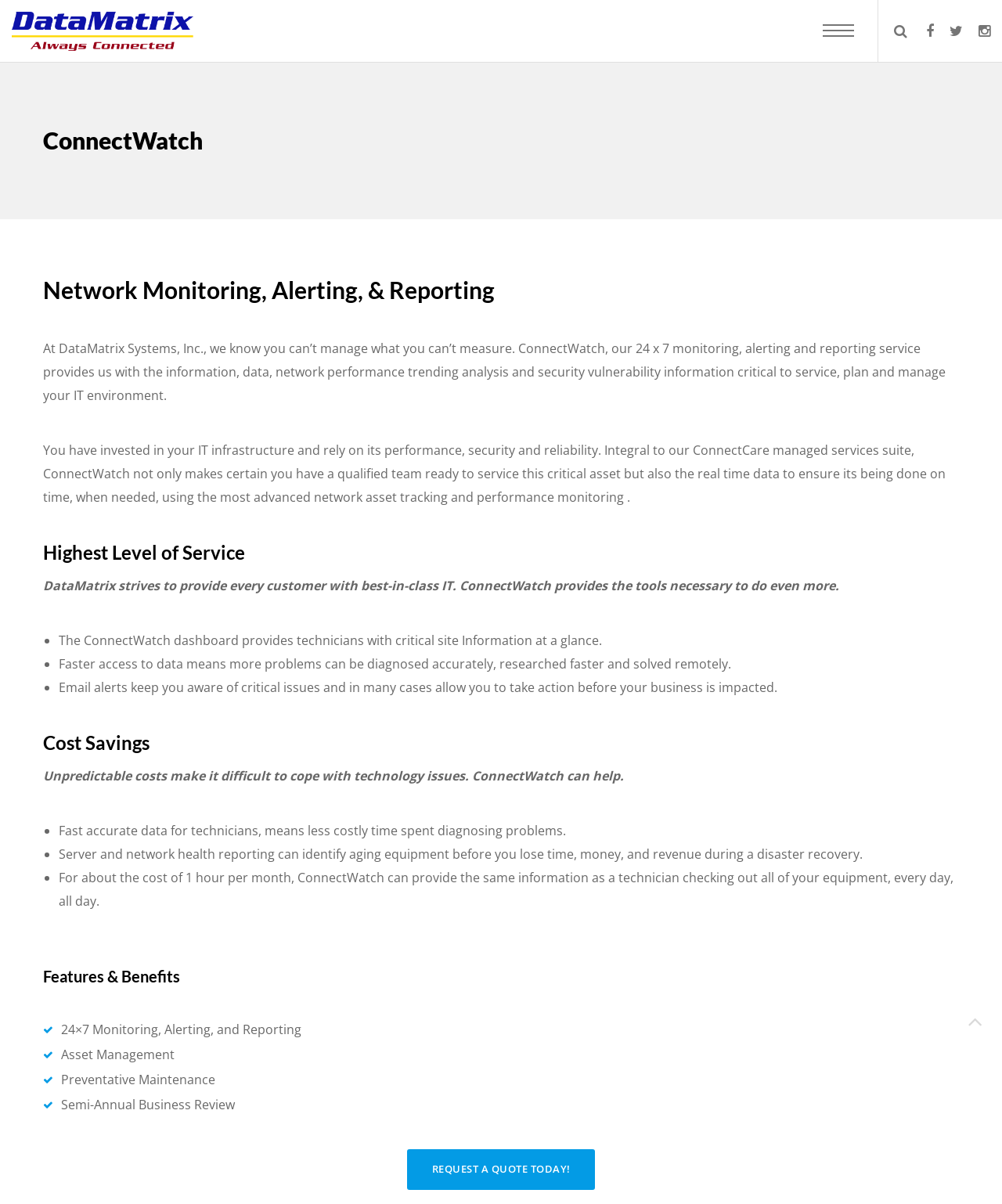Deliver a detailed narrative of the webpage's visual and textual elements.

The webpage is about ConnectWatch, a service provided by DataMatrix Systems, Inc. At the top, there is a logo of DataMatrix Systems, Inc. accompanied by a link to the company's website. Below the logo, there are four social media links represented by icons.

The main content of the webpage is divided into sections, each with a heading. The first section is titled "ConnectWatch" and has a brief introduction to the service, which provides 24/7 monitoring, alerting, and reporting for IT environments.

The next section is titled "Network Monitoring, Alerting, & Reporting" and explains the importance of monitoring and measuring IT infrastructure performance. This section is followed by a detailed description of the benefits of using ConnectWatch, including having a qualified team ready to service critical assets and having real-time data to ensure timely and effective maintenance.

The third section is titled "Highest Level of Service" and highlights DataMatrix's commitment to providing best-in-class IT services. This section is followed by a list of benefits, including a dashboard that provides critical site information at a glance, faster access to data for accurate diagnosis and solution, and email alerts for critical issues.

The fourth section is titled "Cost Savings" and explains how ConnectWatch can help reduce unpredictable costs associated with technology issues. This section is followed by a list of cost-saving benefits, including fast and accurate data for technicians, server and network health reporting, and cost-effective monitoring.

The final section is titled "Features & Benefits" and lists the key features of ConnectWatch, including 24/7 monitoring, alerting, and reporting, asset management, preventative maintenance, and semi-annual business reviews. At the bottom of the page, there is a call-to-action link to request a quote.